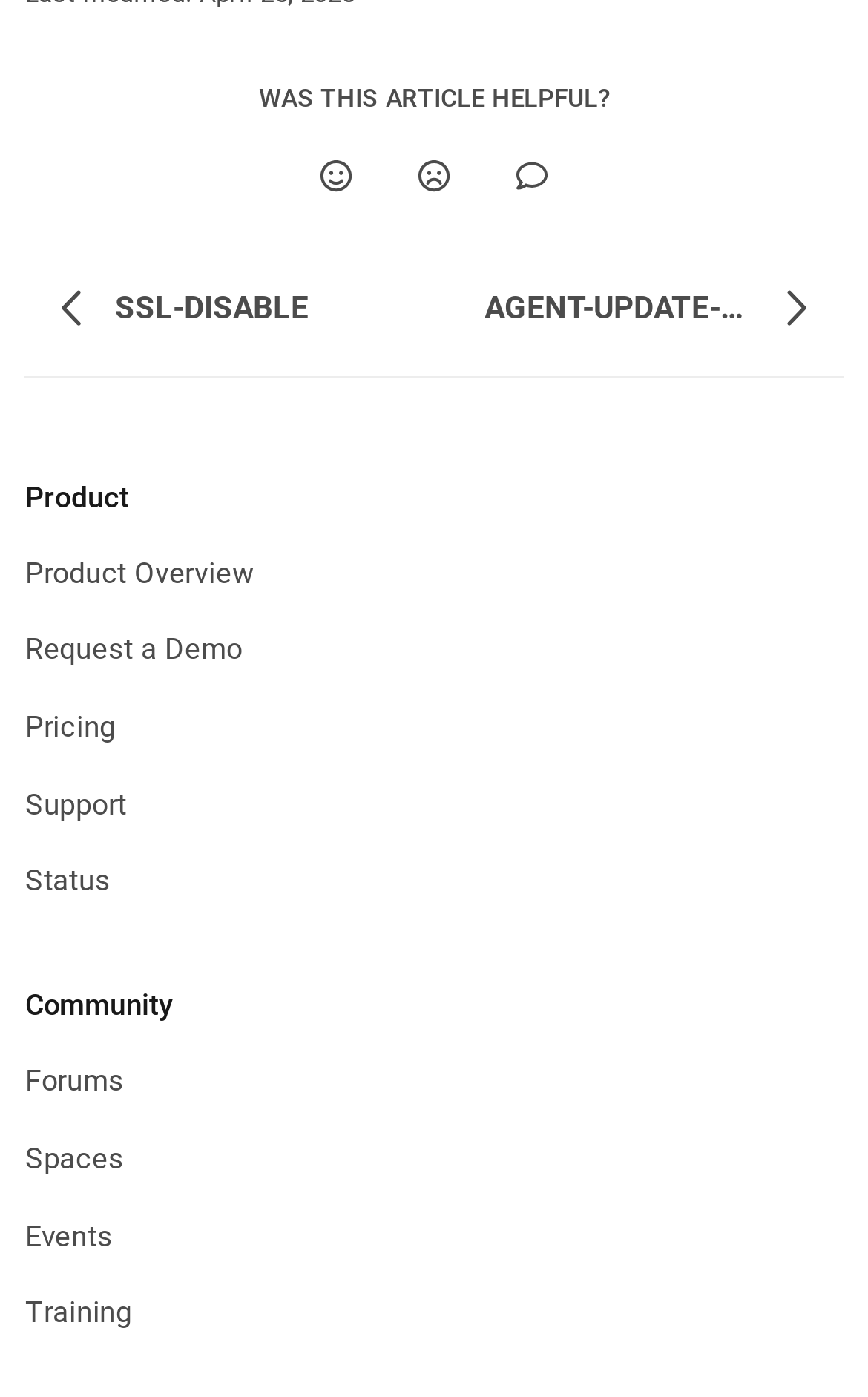Find the bounding box coordinates for the element that must be clicked to complete the instruction: "View product overview". The coordinates should be four float numbers between 0 and 1, indicated as [left, top, right, bottom].

[0.029, 0.398, 0.293, 0.424]